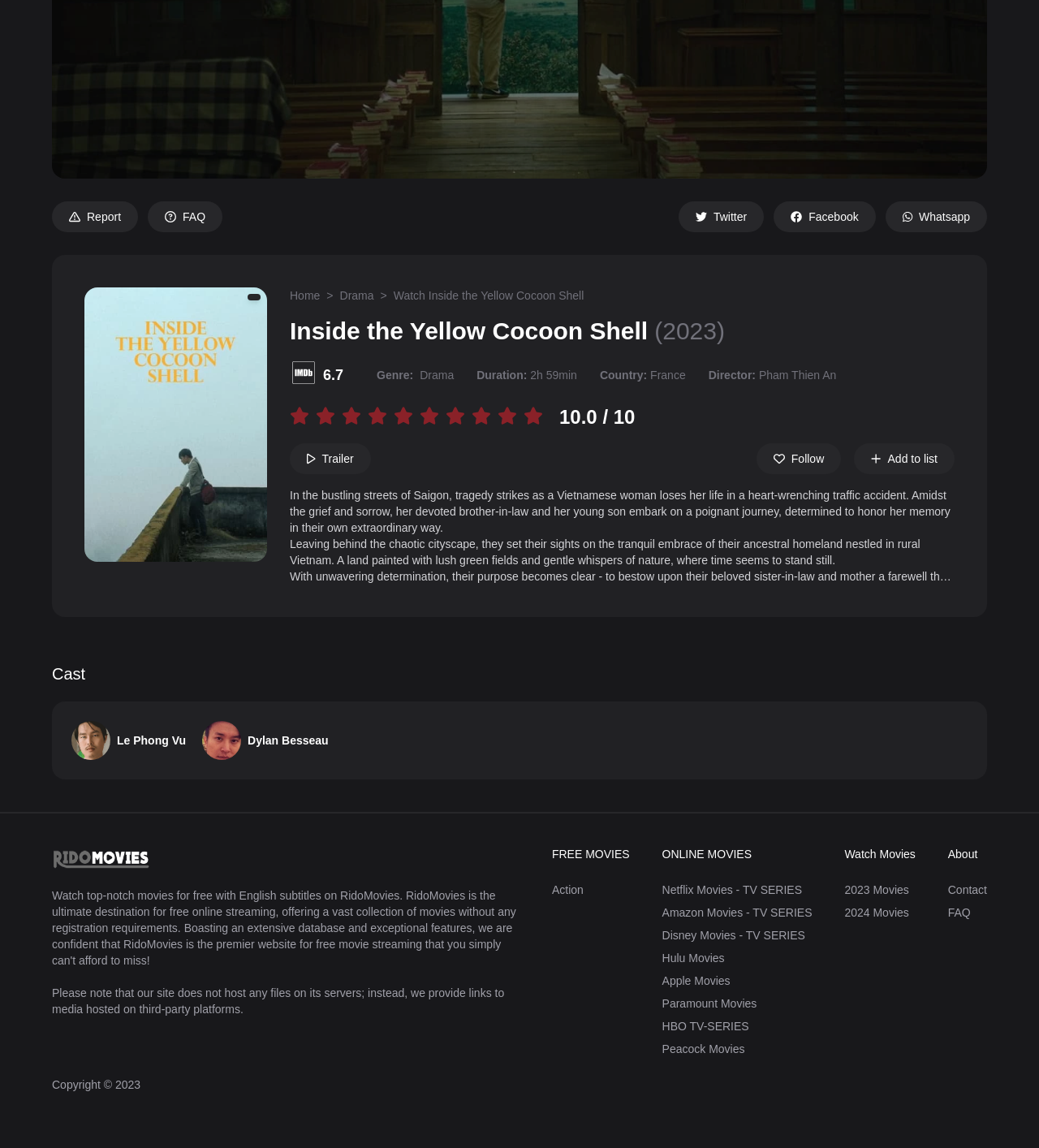Locate and provide the bounding box coordinates for the HTML element that matches this description: "Mailing-list".

None